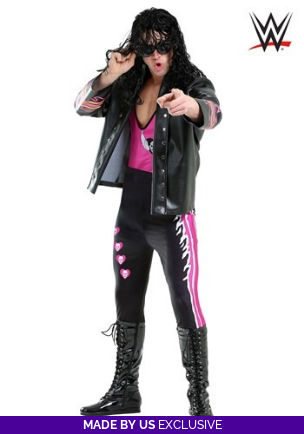Explain the details of the image you are viewing.

The image features a man dressed in a WWE Bret Hart-inspired costume, showcasing an iconic wrestling look. He is wearing a flashy pink and black outfit, complete with a leather jacket adorned with vibrant designs. The outfit is complemented by high-heeled black boots and features heart motifs along the side of his pants, capturing the flamboyant style associated with professional wrestling. The costume comes with a striking wig that mirrors Bret Hart's signature long, dark hair. A banner at the bottom of the image reads "MADE BY US" and "EXCLUSIVE," indicating that this costume is a unique and specially crafted item for fans of WWE.